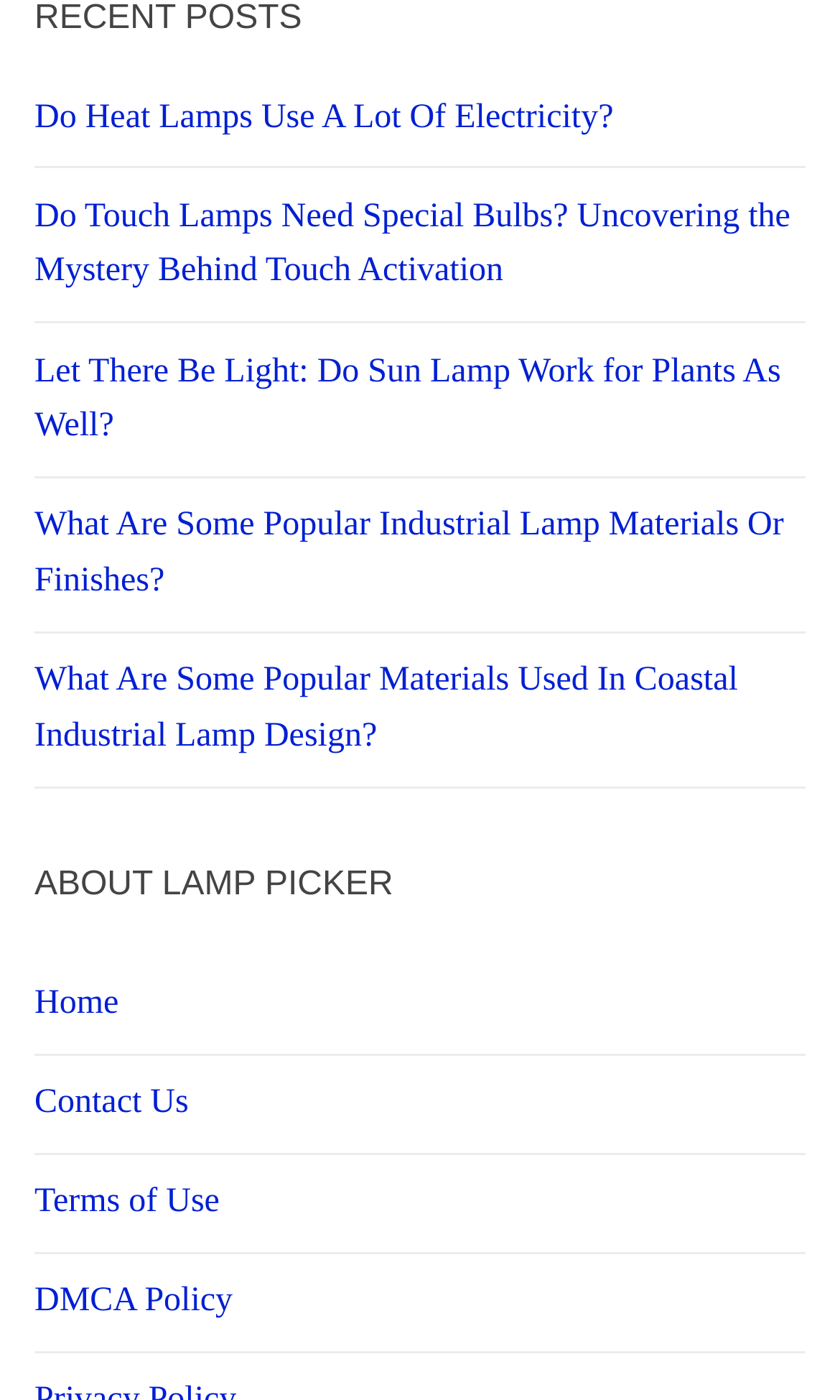Specify the bounding box coordinates of the area to click in order to follow the given instruction: "Visit the home page."

[0.041, 0.683, 0.959, 0.754]